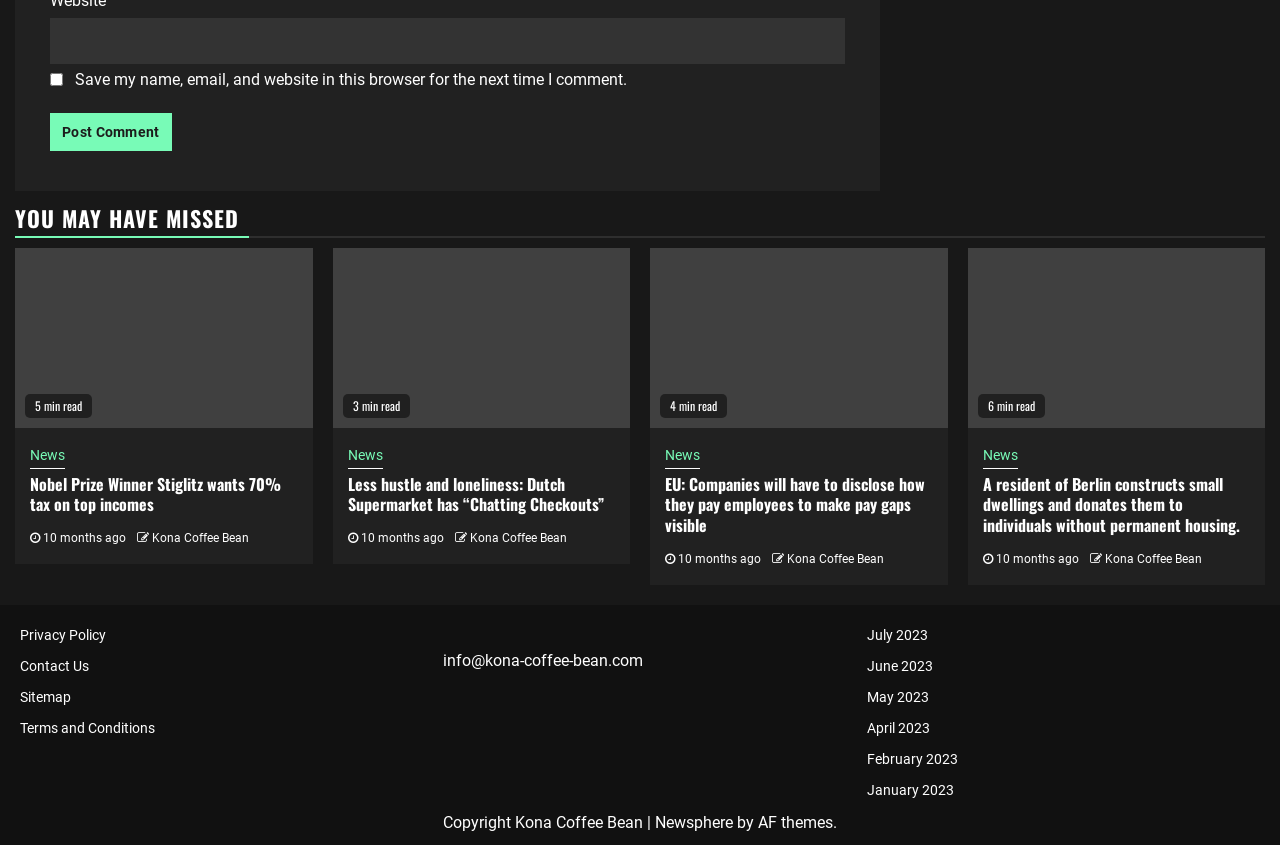Answer the following inquiry with a single word or phrase:
How many news articles are on this page?

4